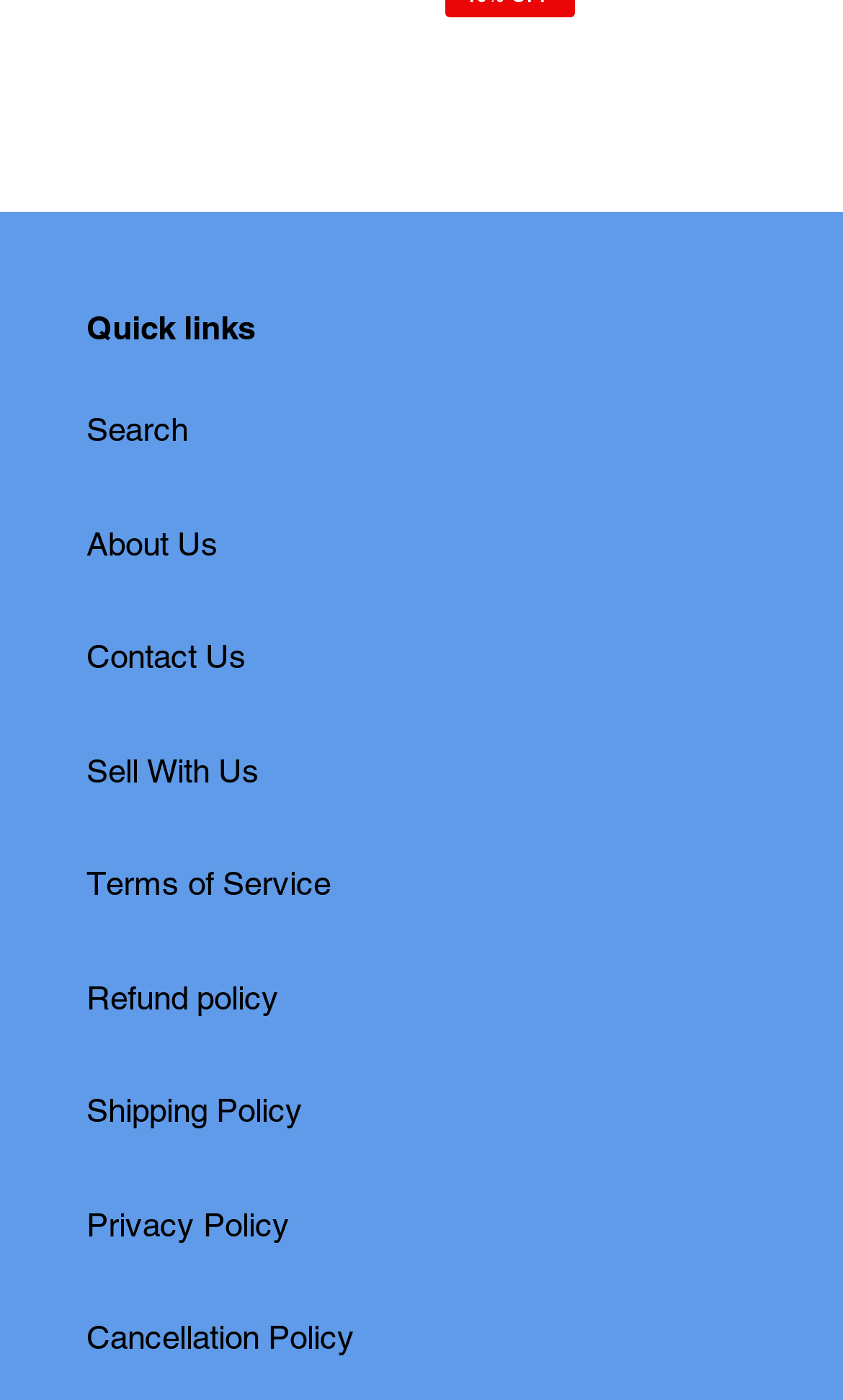Answer the question below in one word or phrase:
What is the common prefix of all quick links?

None